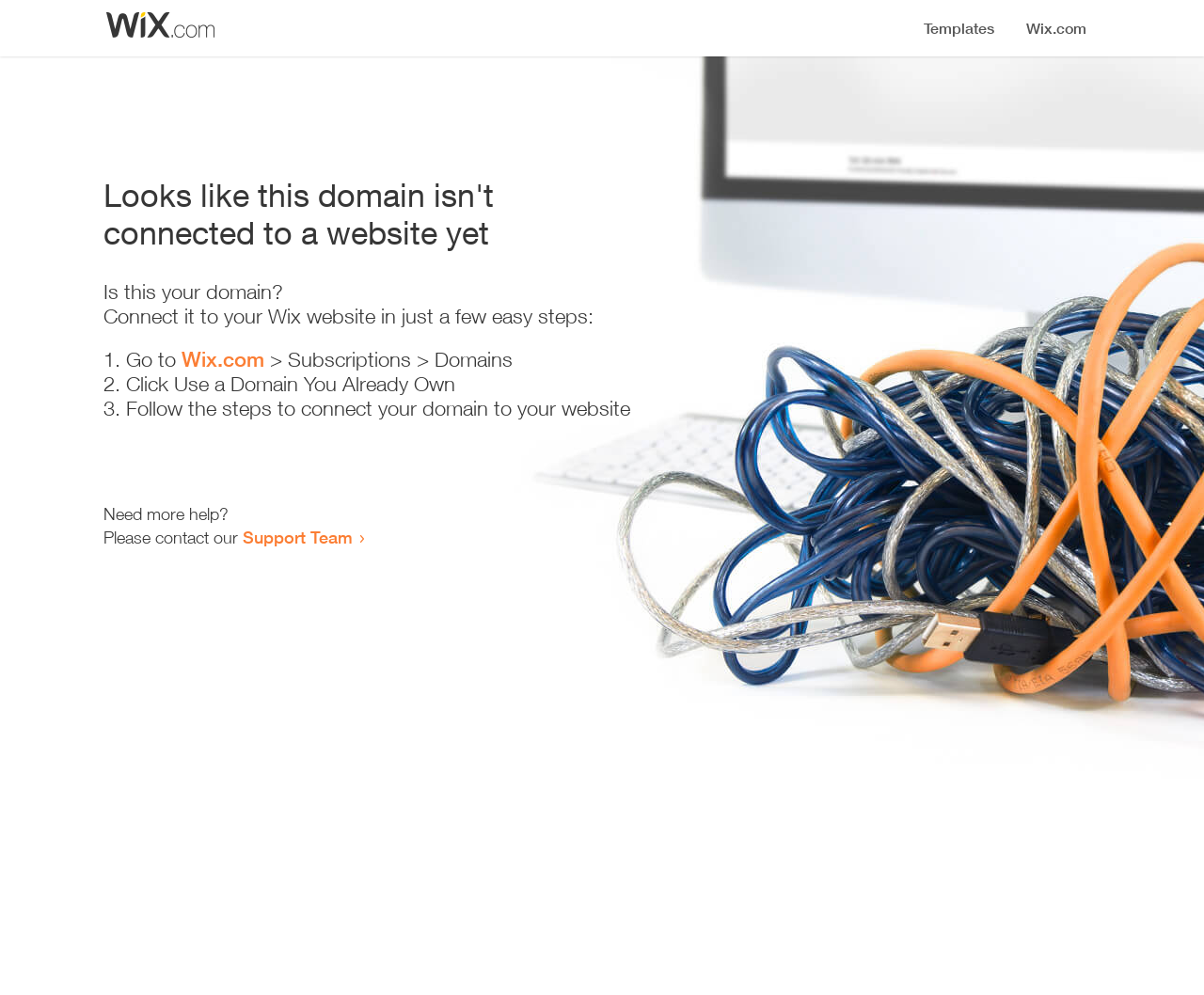What is the purpose of this webpage?
Provide an in-depth answer to the question, covering all aspects.

The webpage appears to be a guide for connecting a domain to a Wix website, providing step-by-step instructions and support resources for users who need help with the process.